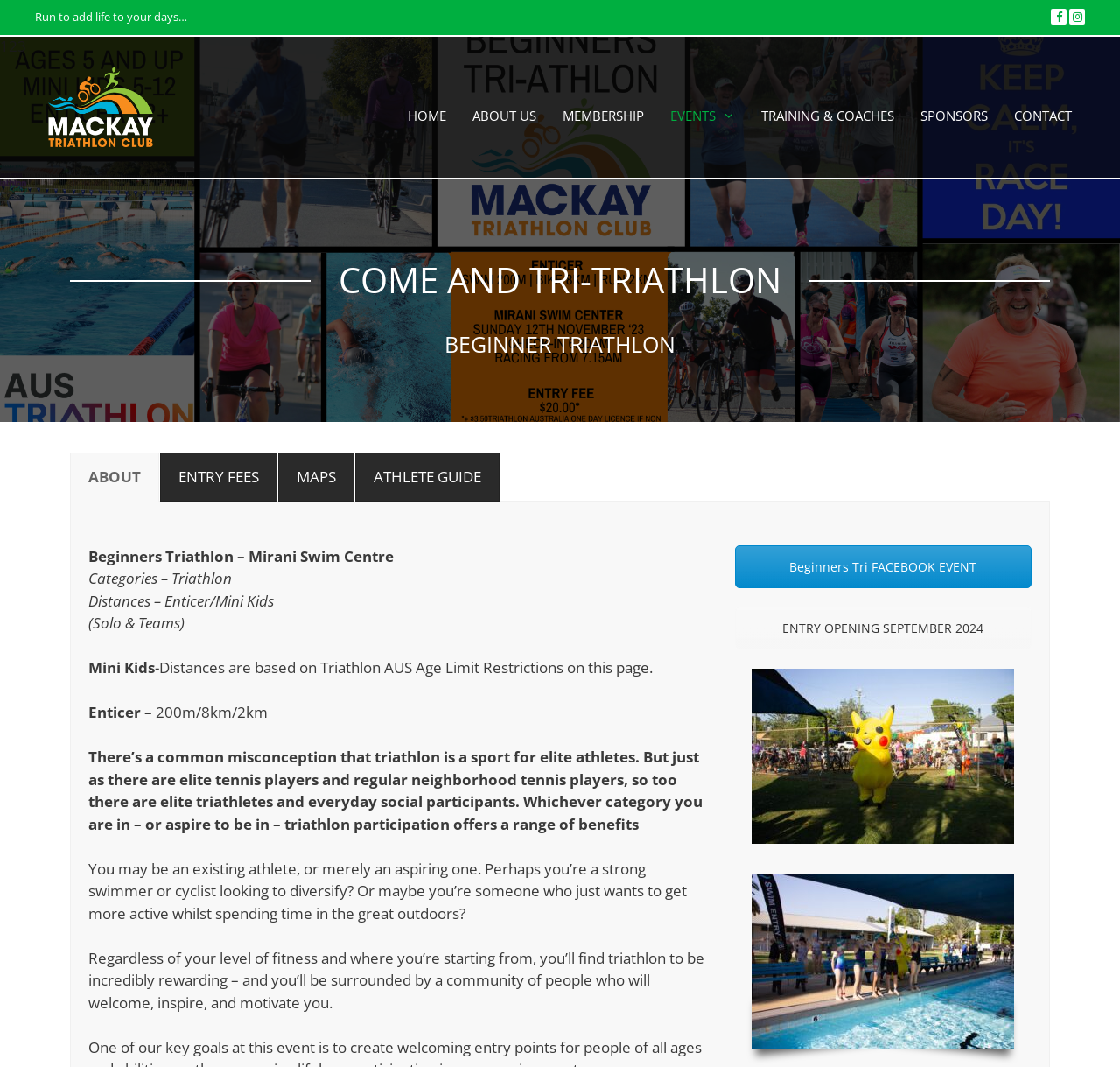Analyze the image and deliver a detailed answer to the question: What are the distances for the Enticer triathlon?

I found the answer by looking at the section of the webpage that lists the distances for different triathlon categories, where it says 'Enticer – 200m/8km/2km'.